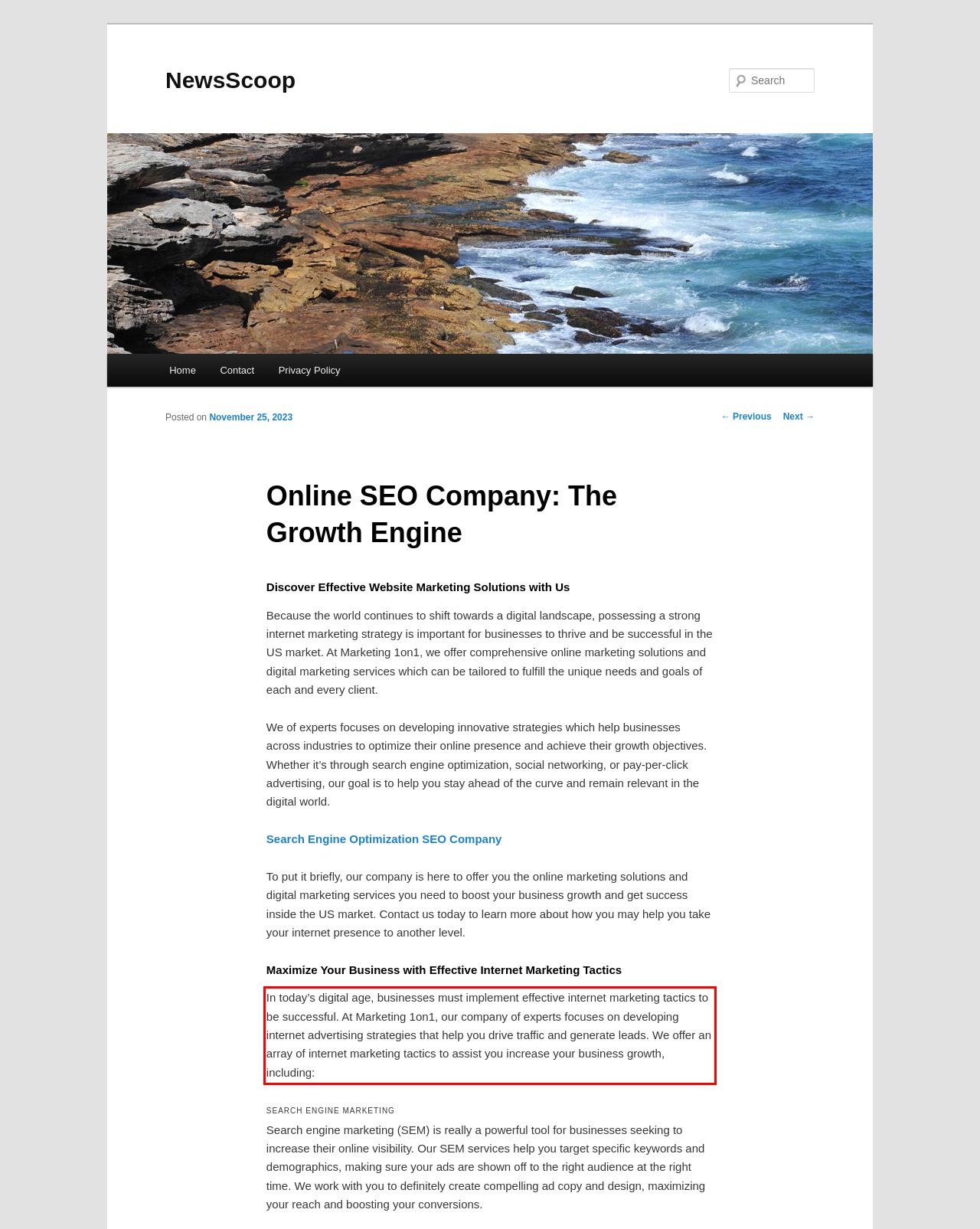The screenshot you have been given contains a UI element surrounded by a red rectangle. Use OCR to read and extract the text inside this red rectangle.

In today’s digital age, businesses must implement effective internet marketing tactics to be successful. At Marketing 1on1, our company of experts focuses on developing internet advertising strategies that help you drive traffic and generate leads. We offer an array of internet marketing tactics to assist you increase your business growth, including: